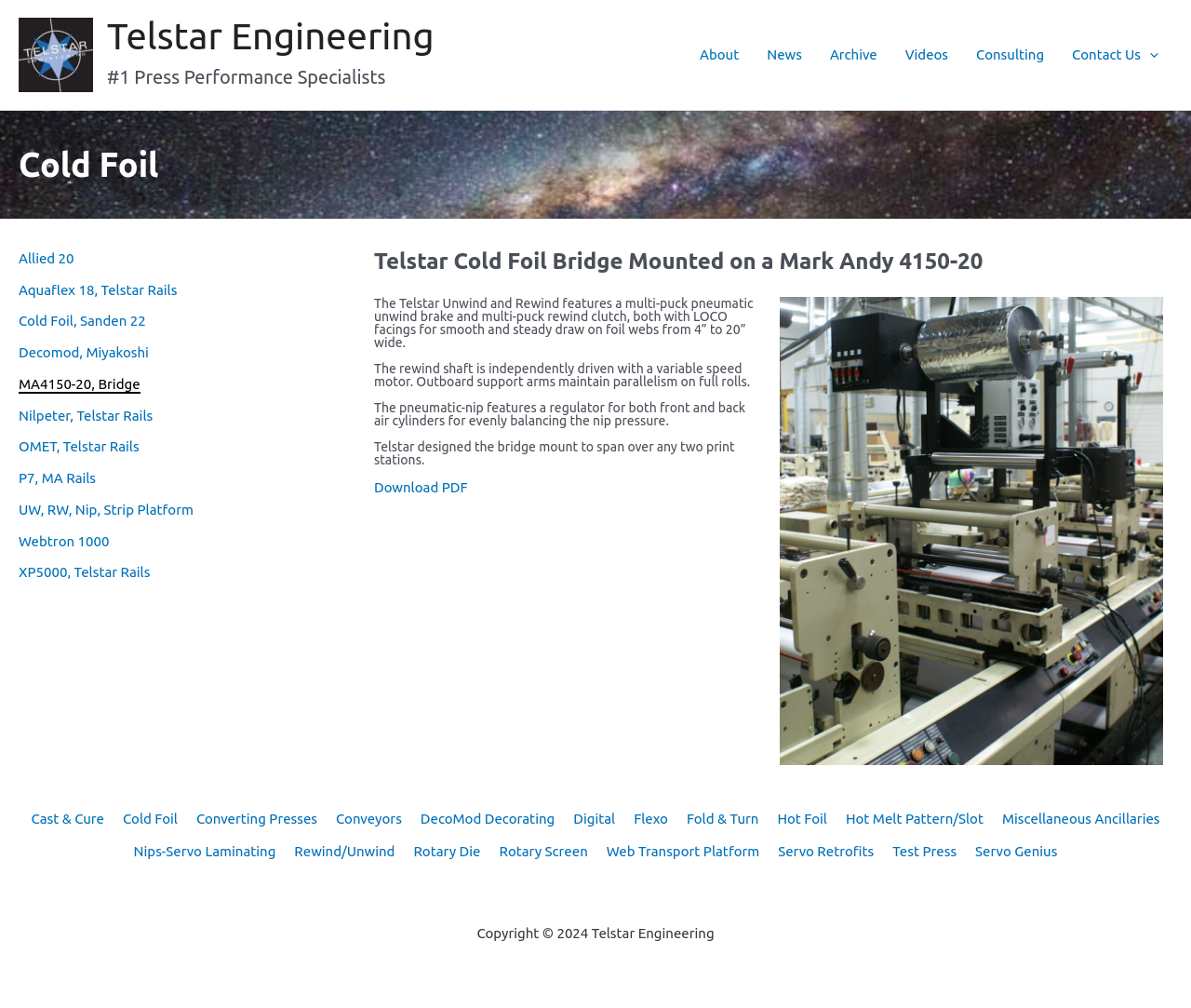Please find the bounding box coordinates in the format (top-left x, top-left y, bottom-right x, bottom-right y) for the given element description. Ensure the coordinates are floating point numbers between 0 and 1. Description: Our Projects

None